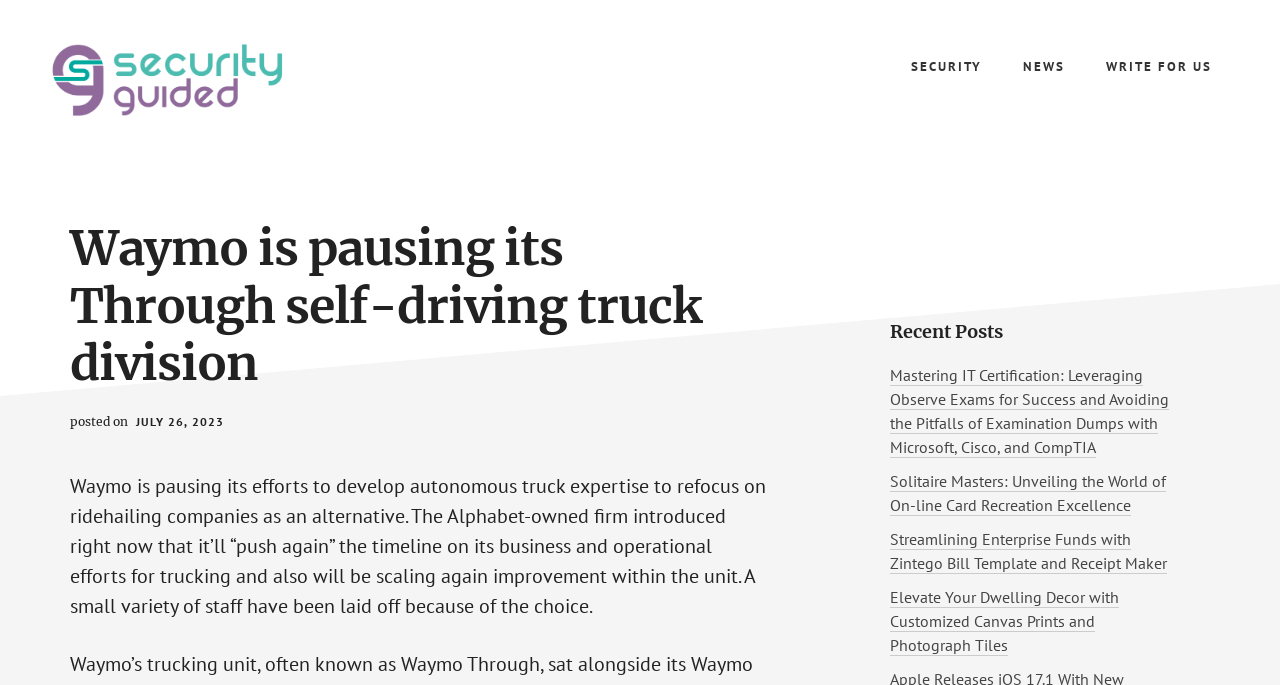Determine the bounding box coordinates of the clickable area required to perform the following instruction: "Go to NEWS page". The coordinates should be represented as four float numbers between 0 and 1: [left, top, right, bottom].

[0.785, 0.058, 0.846, 0.136]